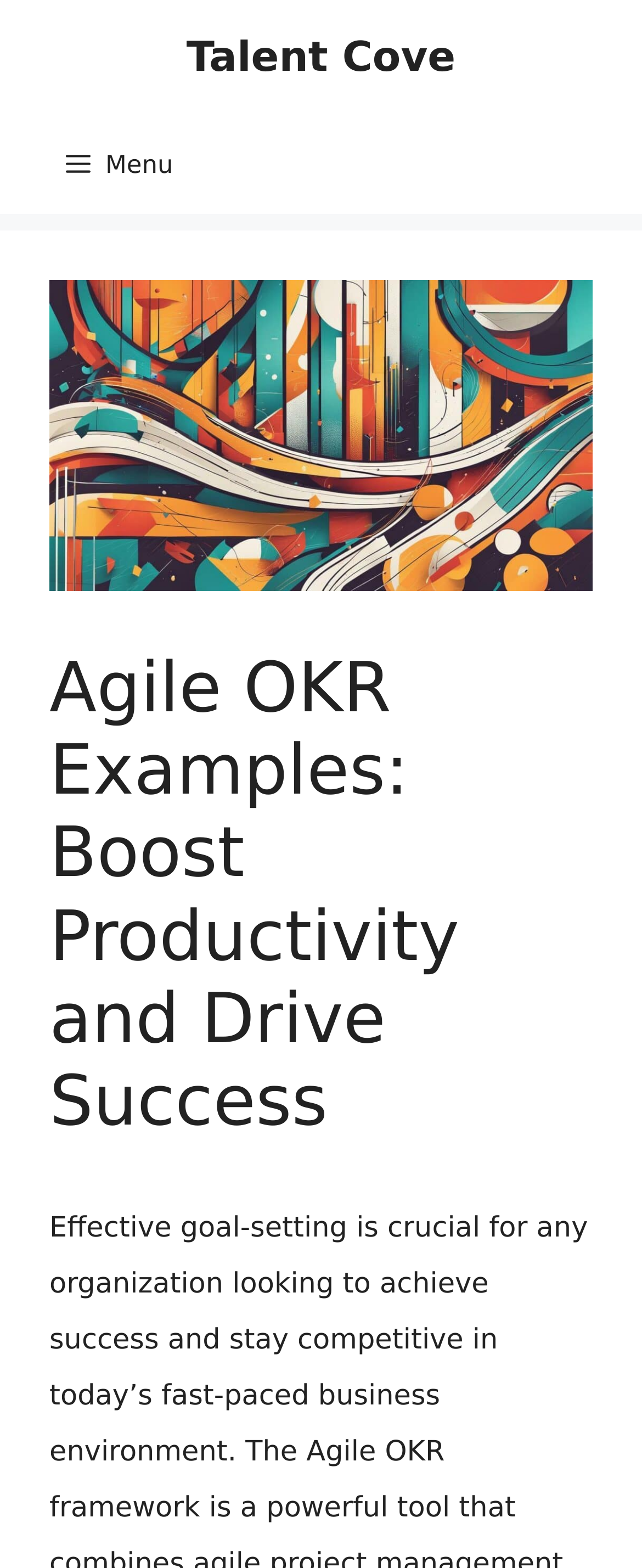Identify the bounding box for the given UI element using the description provided. Coordinates should be in the format (top-left x, top-left y, bottom-right x, bottom-right y) and must be between 0 and 1. Here is the description: Talent Cove

[0.29, 0.021, 0.71, 0.051]